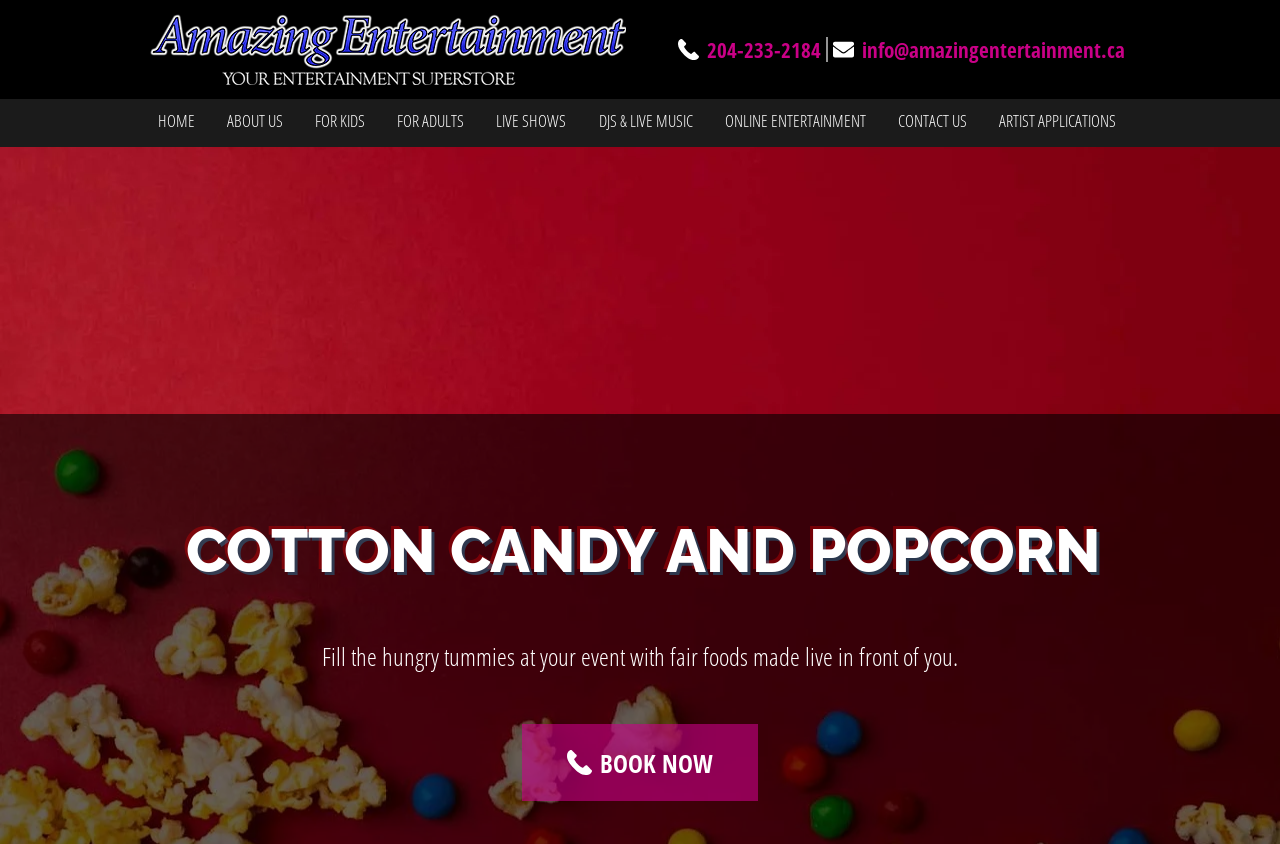Identify the bounding box coordinates of the area that should be clicked in order to complete the given instruction: "go to contact us page". The bounding box coordinates should be four float numbers between 0 and 1, i.e., [left, top, right, bottom].

[0.693, 0.117, 0.764, 0.166]